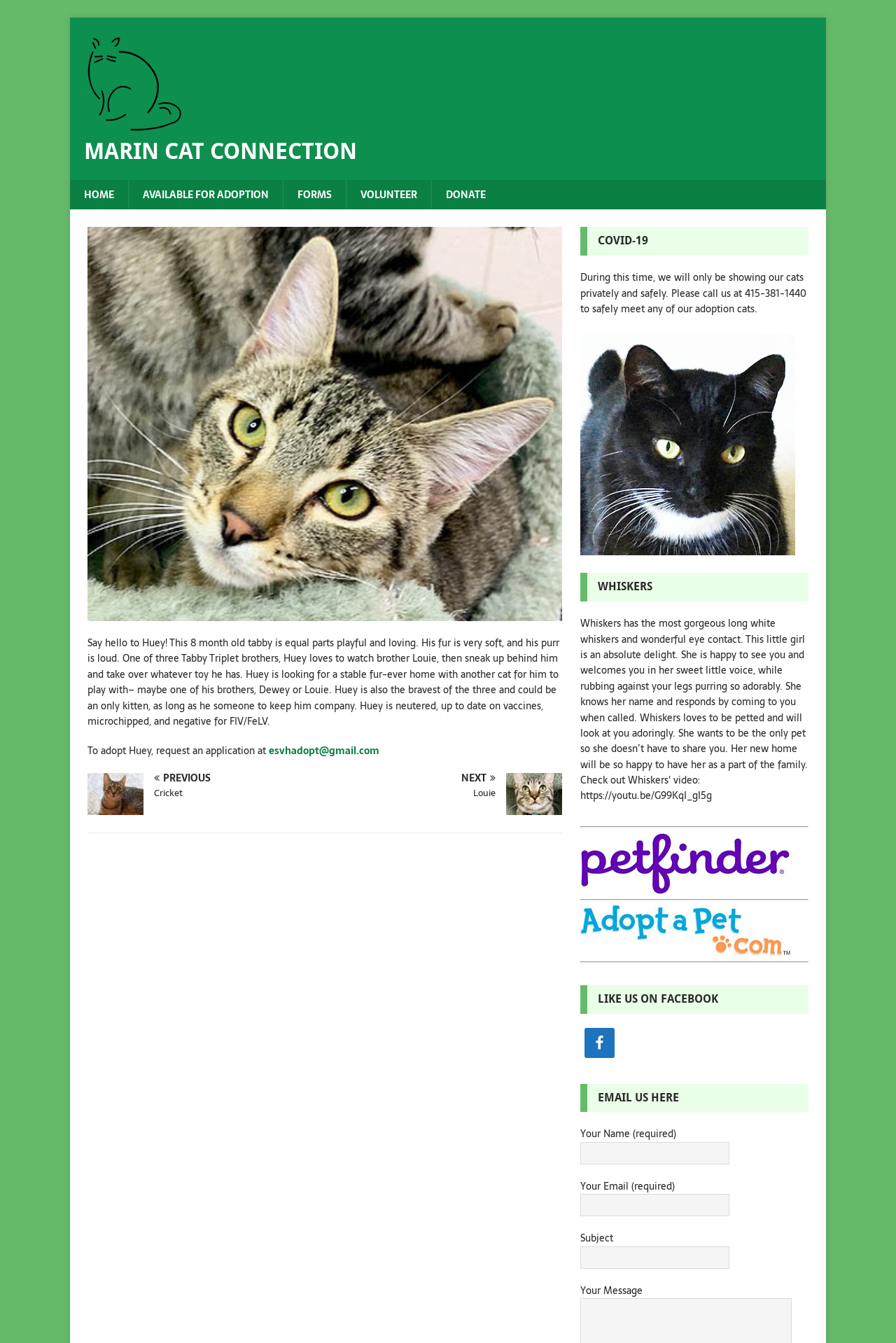What is Huey looking for in a home?
Refer to the screenshot and respond with a concise word or phrase.

A stable home with another cat